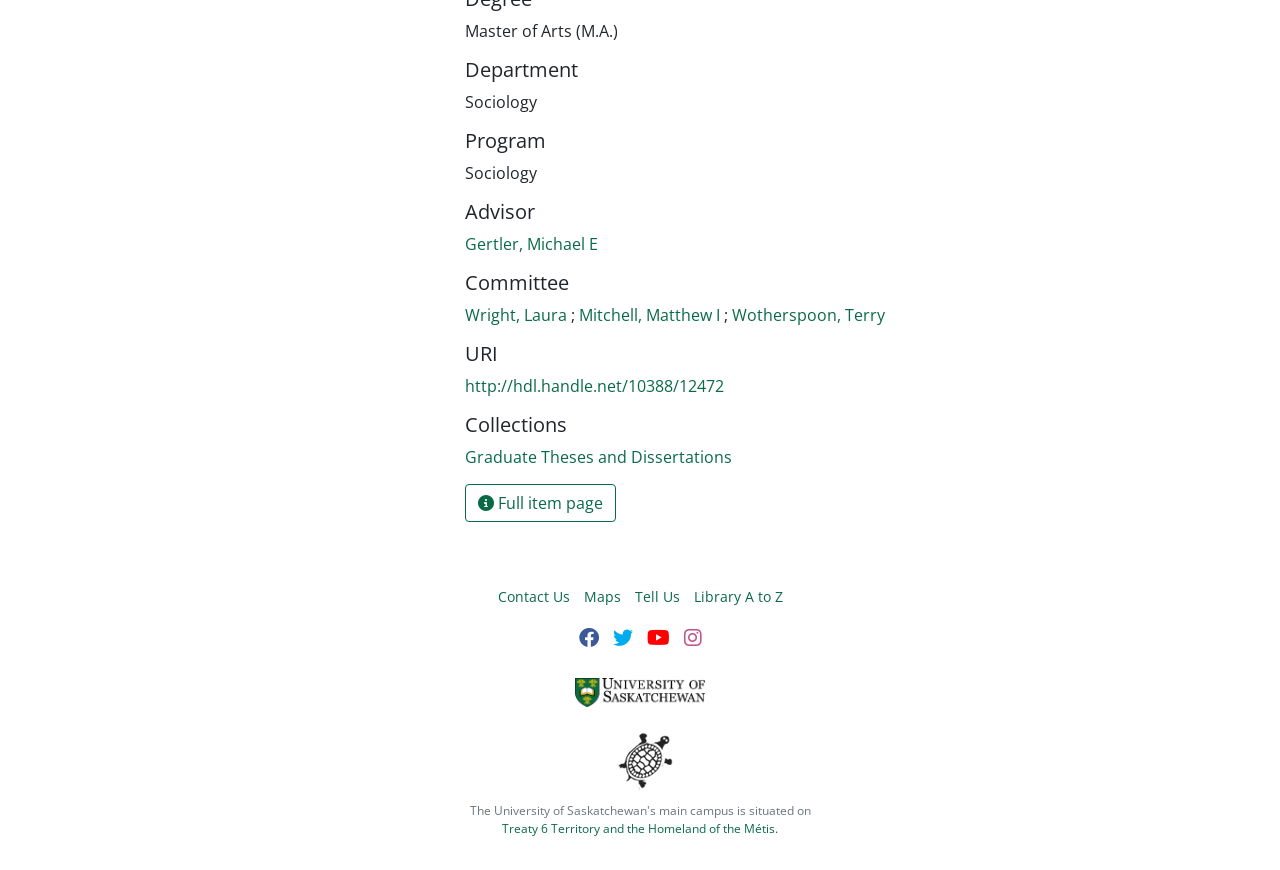What is the territory mentioned at the bottom of the page?
Utilize the information in the image to give a detailed answer to the question.

The territory can be found in the link element with the text 'Treaty 6 Territory and the Homeland of the Métis', which is located at the bottom of the page.